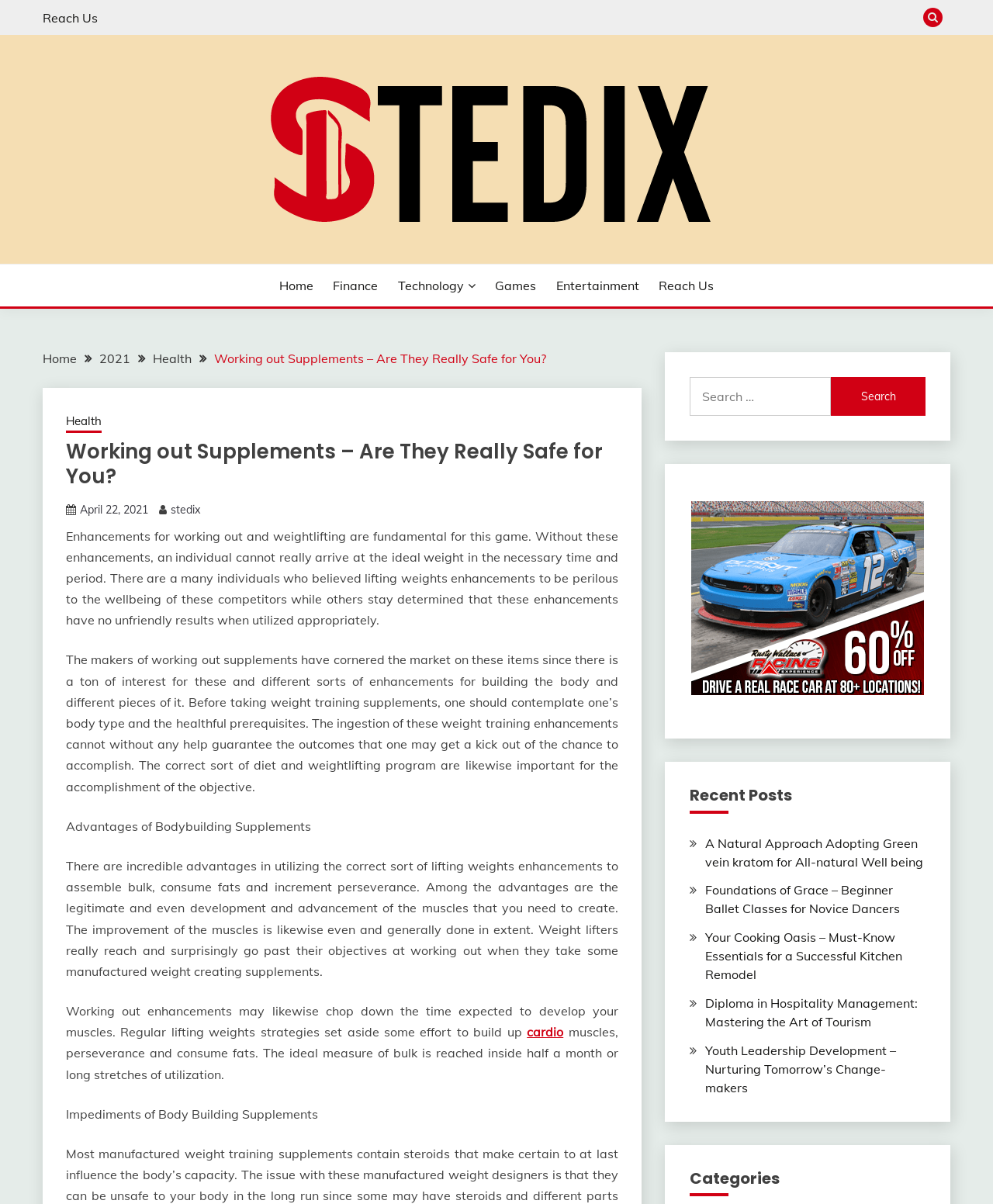Based on the element description April 22, 2021April 23, 2021, identify the bounding box of the UI element in the given webpage screenshot. The coordinates should be in the format (top-left x, top-left y, bottom-right x, bottom-right y) and must be between 0 and 1.

[0.08, 0.417, 0.149, 0.429]